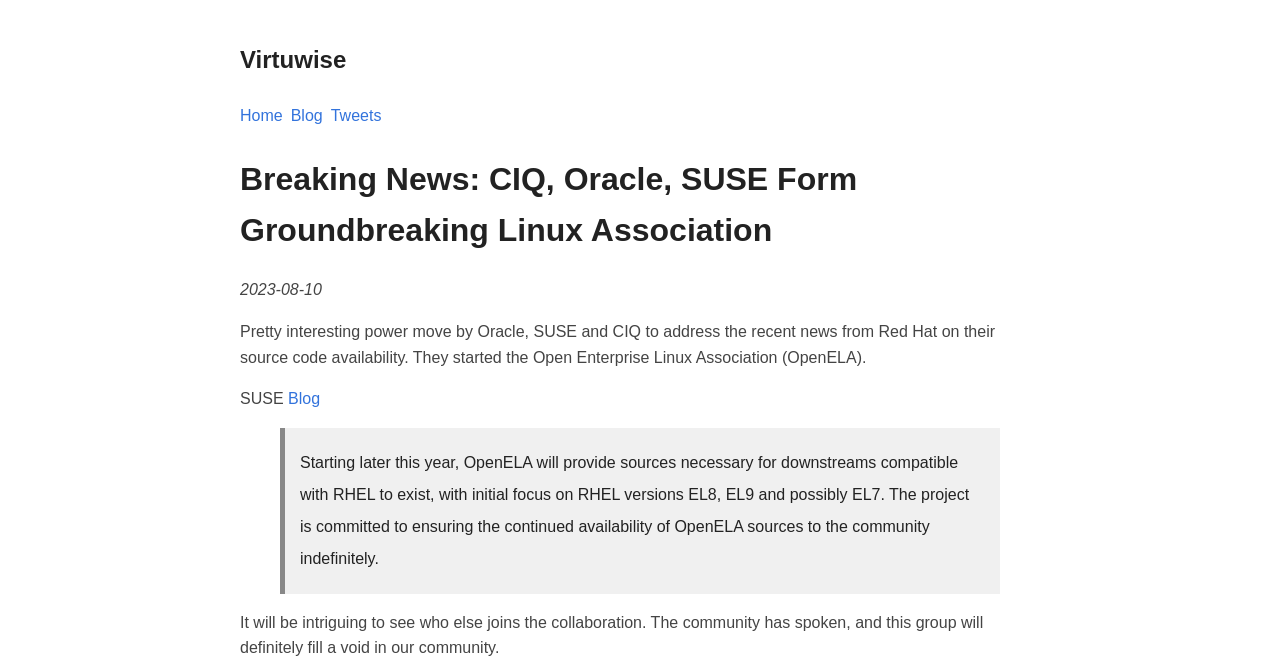What is the name of the association formed by Oracle, SUSE, and CIQ?
Based on the screenshot, answer the question with a single word or phrase.

Open Enterprise Linux Association (OpenELA)